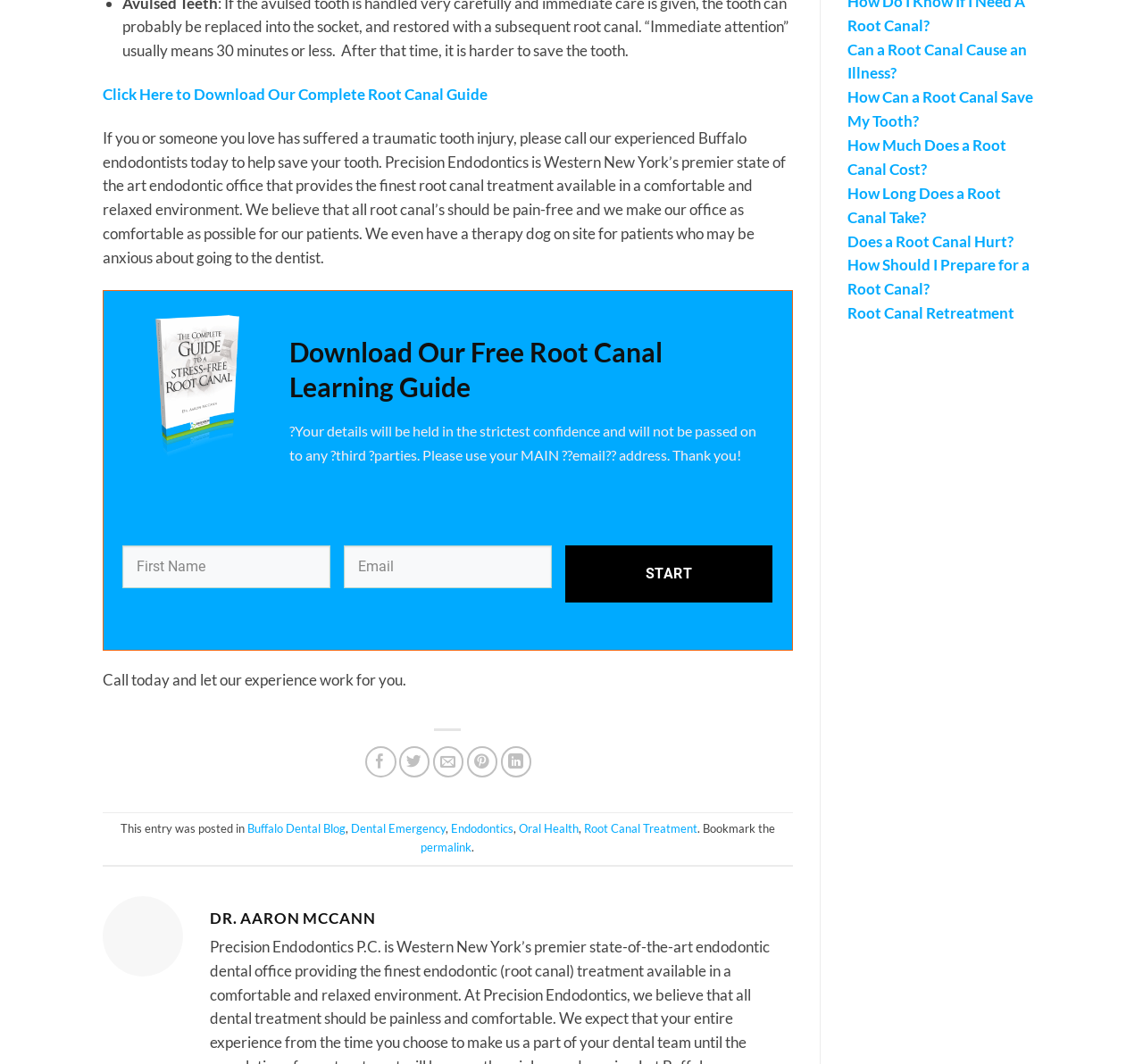What is the specialty of Precision Endodontics?
From the details in the image, answer the question comprehensively.

I inferred this answer by reading the text that describes Precision Endodontics as Western New York's premier state of the art endodontic office, implying that their specialty is root canal treatment.